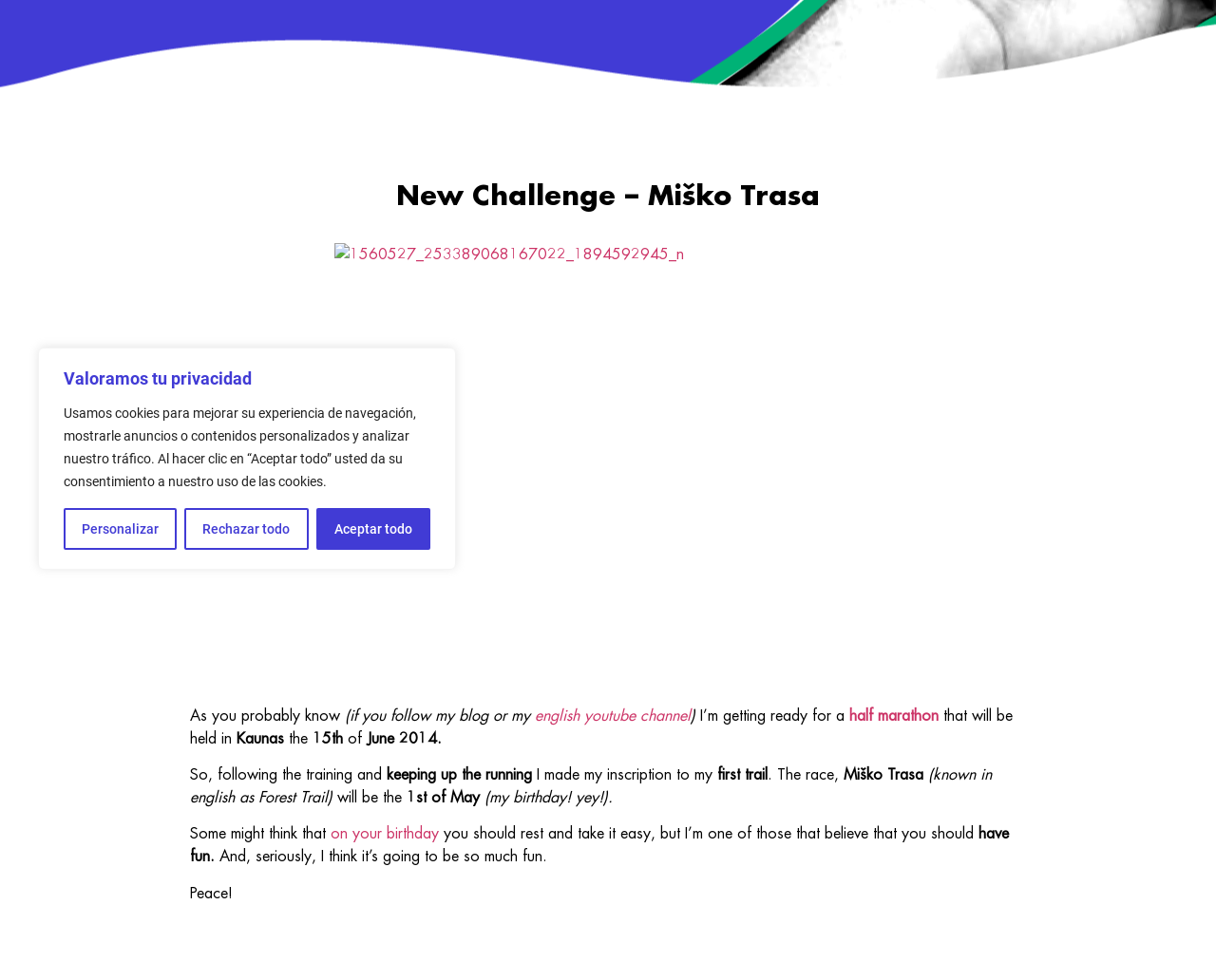Locate the UI element that matches the description Uncategorized in the webpage screenshot. Return the bounding box coordinates in the format (top-left x, top-left y, bottom-right x, bottom-right y), with values ranging from 0 to 1.

None